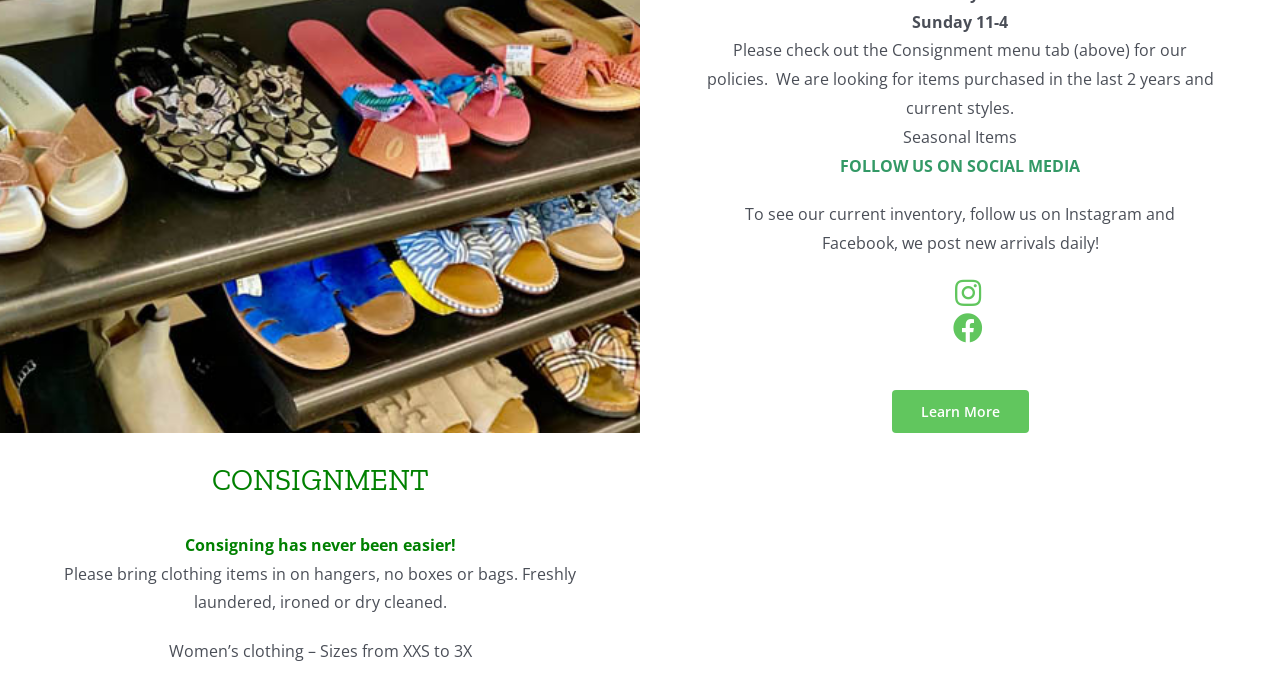Given the element description, predict the bounding box coordinates in the format (top-left x, top-left y, bottom-right x, bottom-right y), using floating point numbers between 0 and 1: Description

None